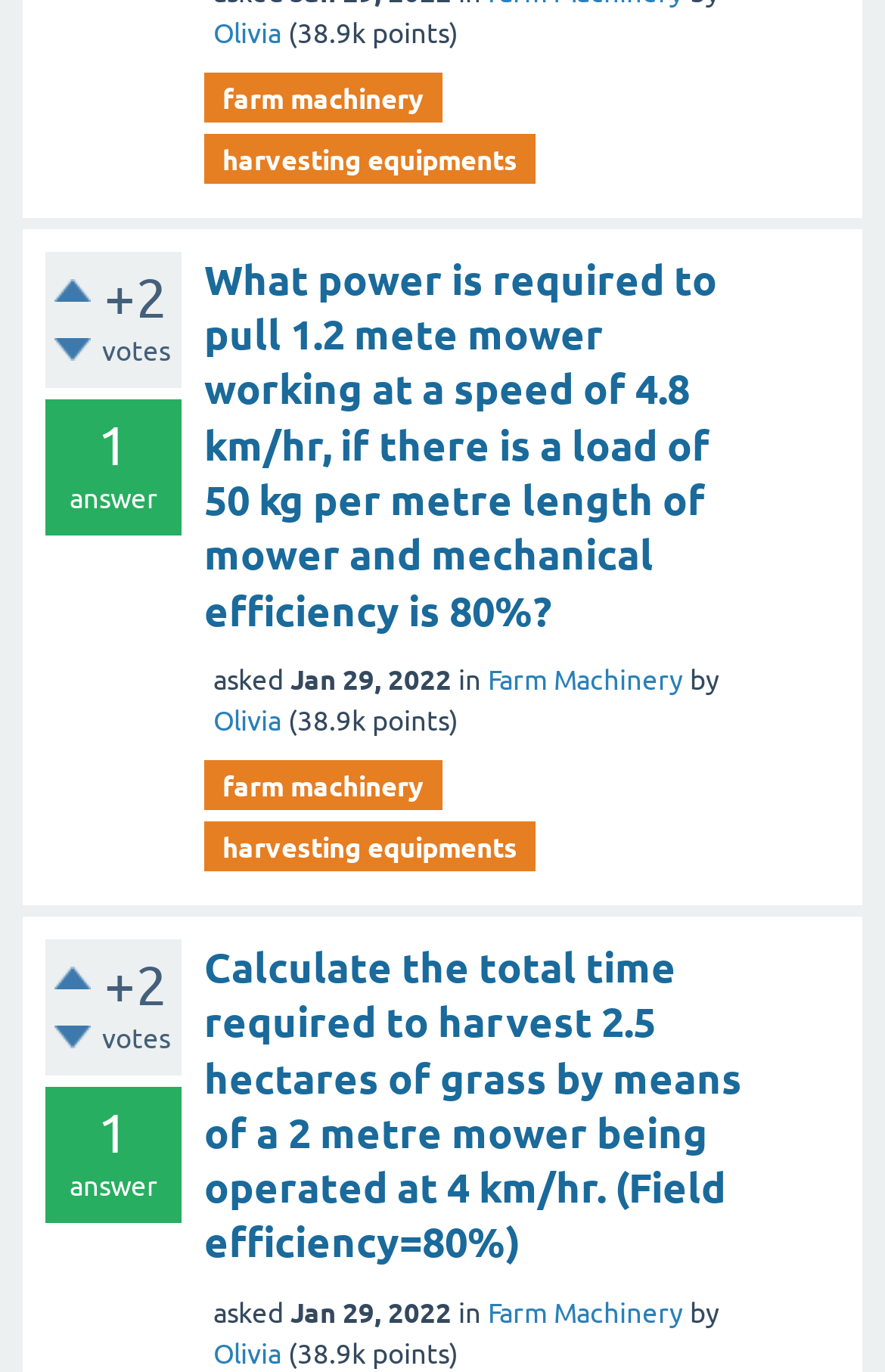Give the bounding box coordinates for the element described by: "Support Team".

None